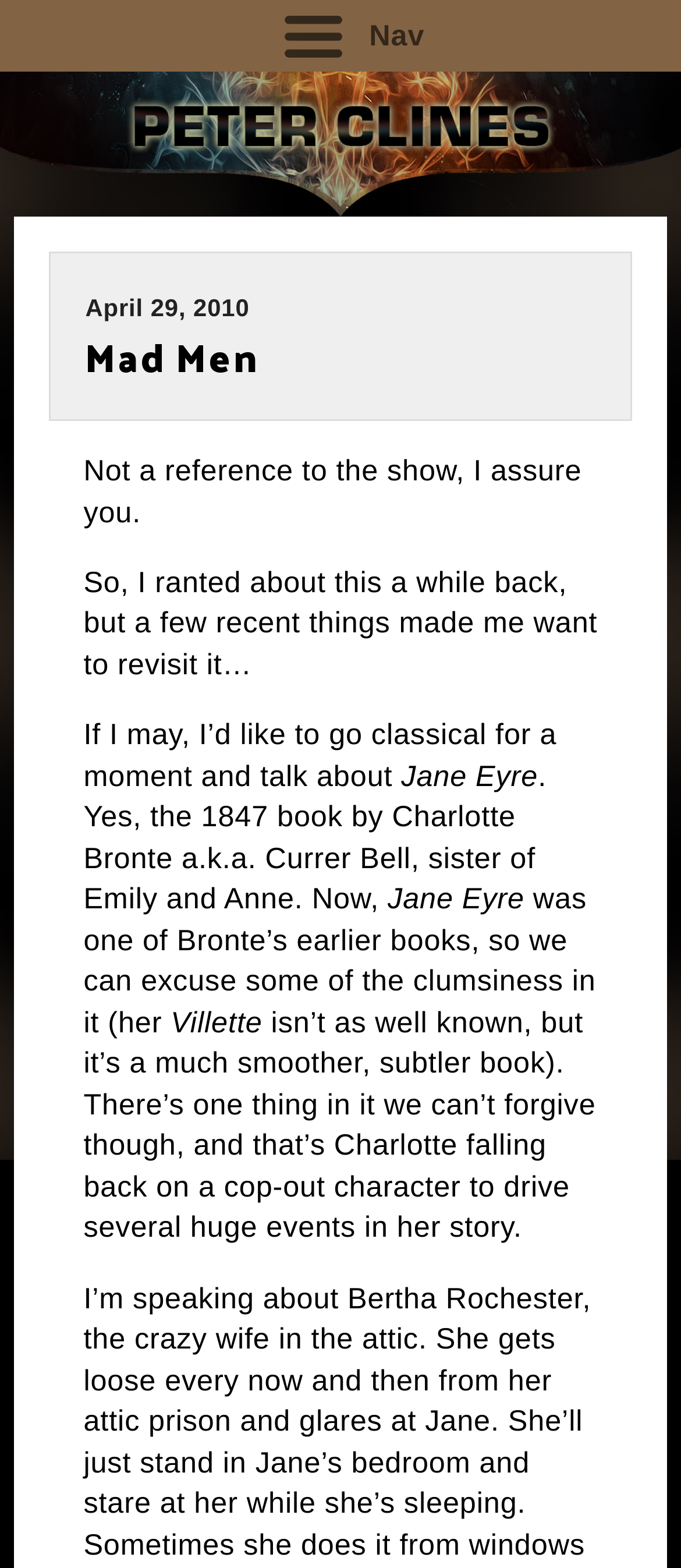Respond with a single word or phrase to the following question: What is the topic of the article?

Jane Eyre